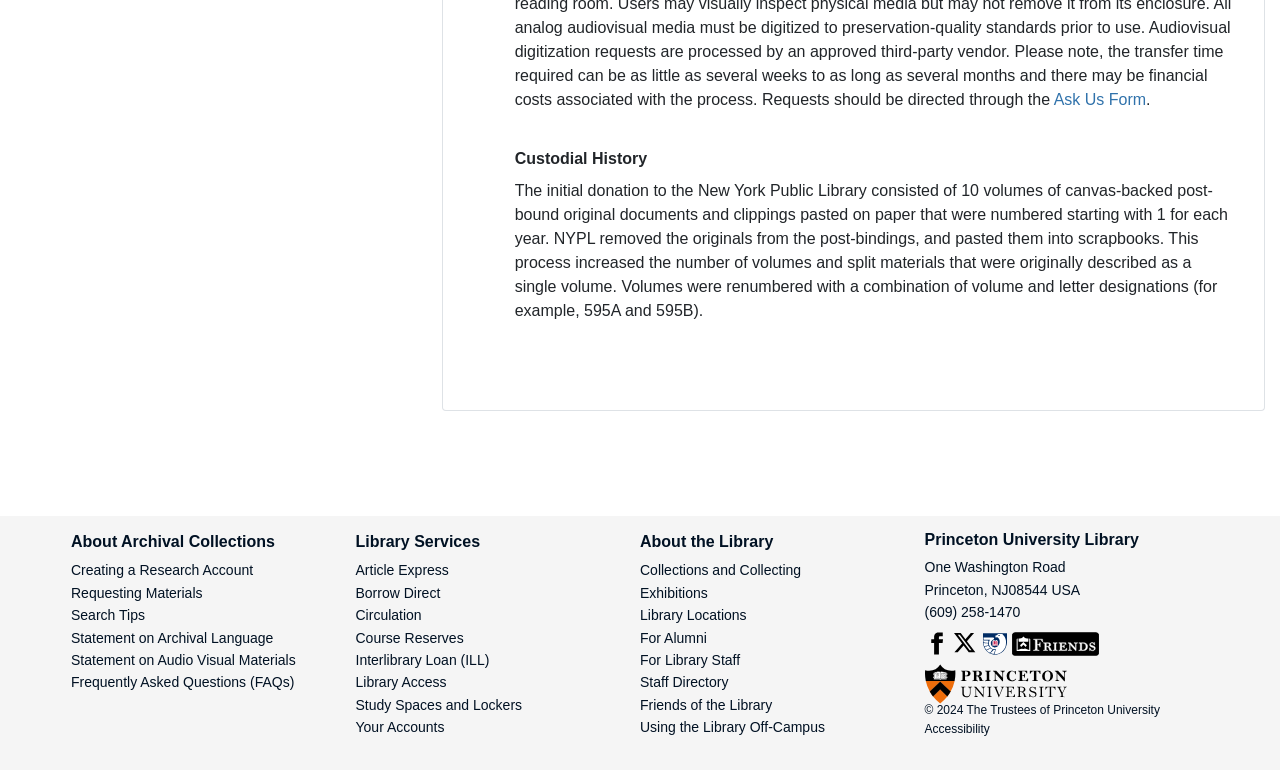Locate the bounding box coordinates of the element that should be clicked to fulfill the instruction: "Click on 'Ask Us Form'".

[0.823, 0.118, 0.895, 0.14]